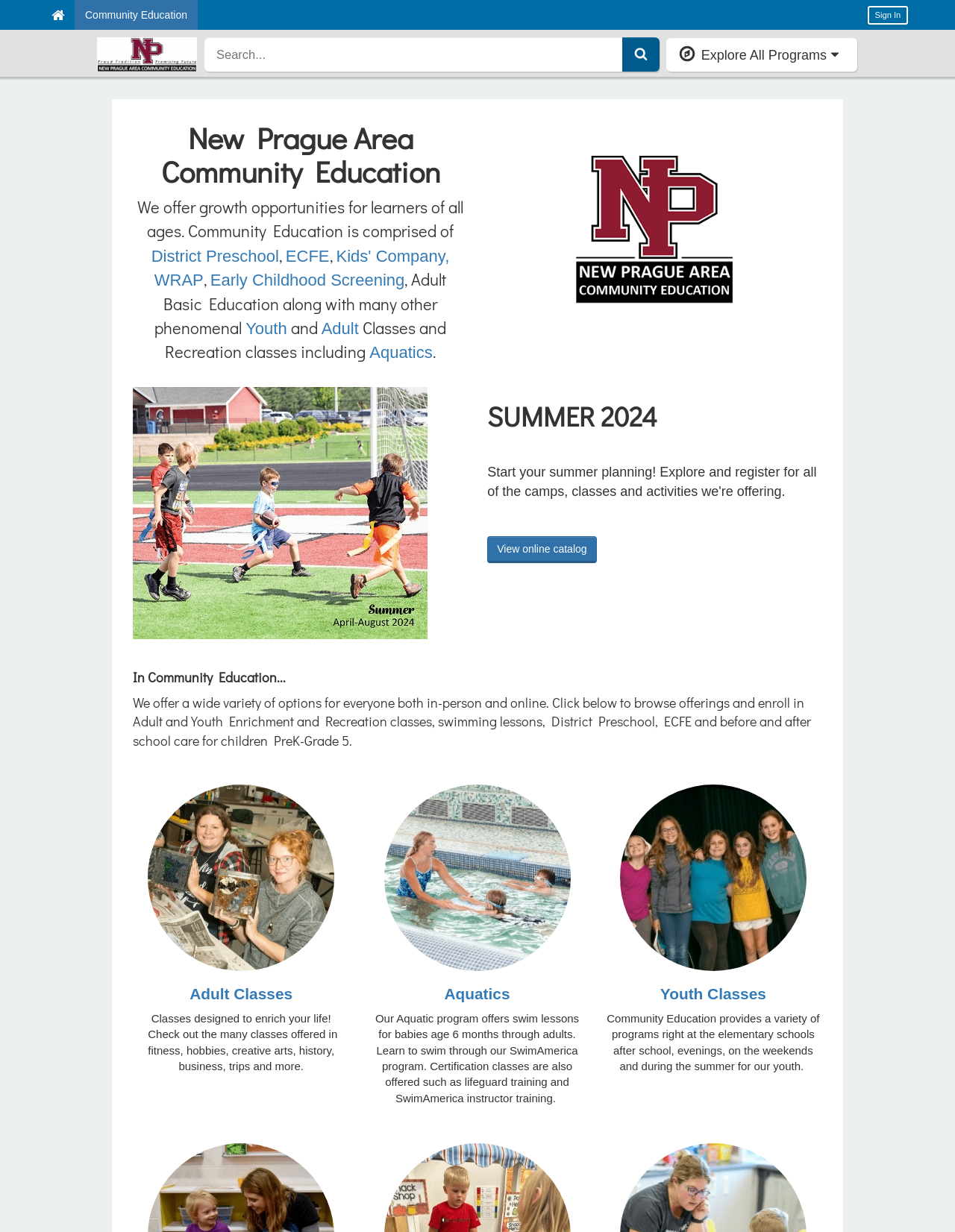What types of classes are offered for adults?
We need a detailed and meticulous answer to the question.

The types of classes offered for adults can be found in the section titled 'Adult Classes', which describes classes designed to enrich one's life, including fitness, hobbies, creative arts, history, business, trips, and more.